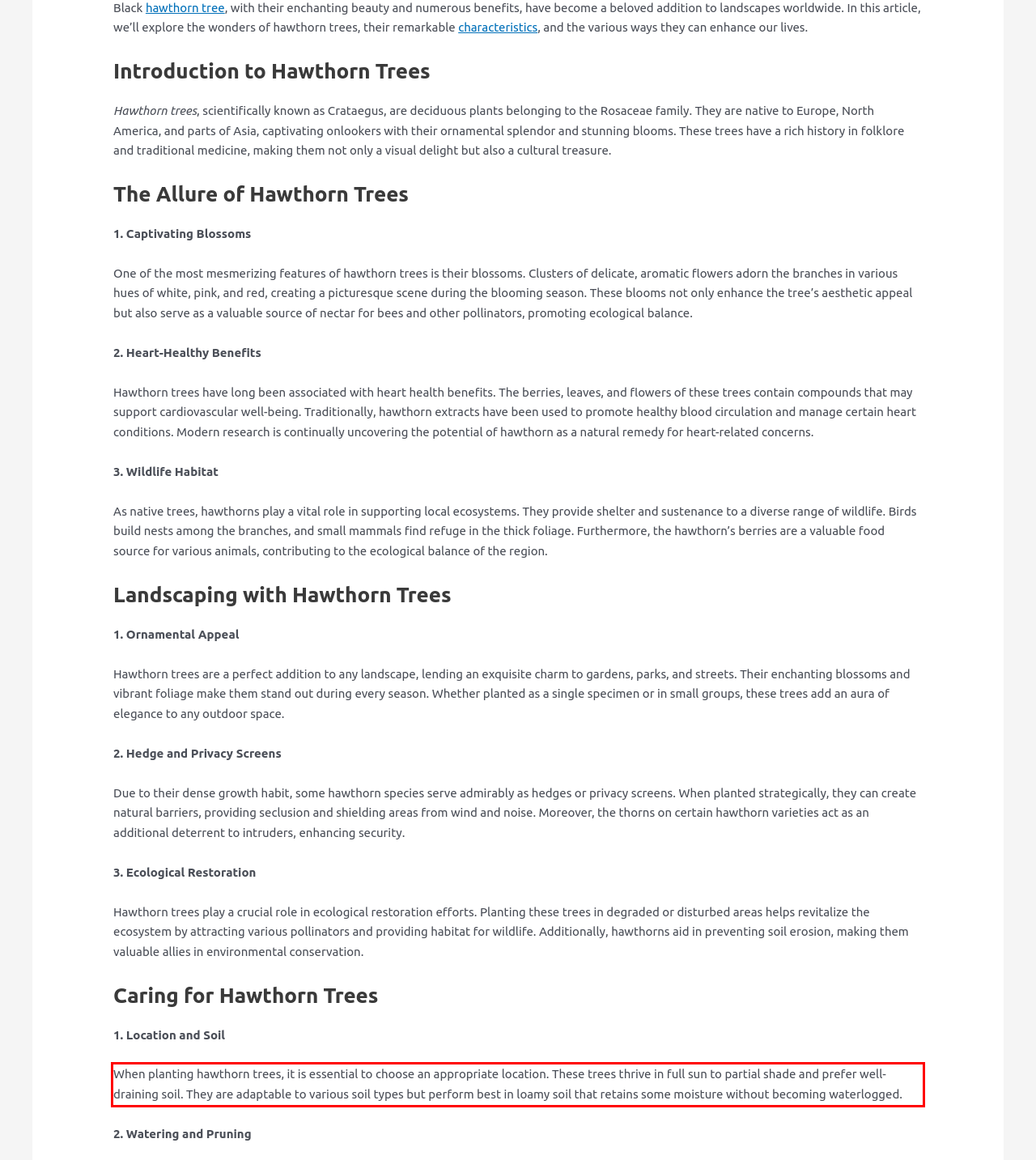Observe the screenshot of the webpage, locate the red bounding box, and extract the text content within it.

When planting hawthorn trees, it is essential to choose an appropriate location. These trees thrive in full sun to partial shade and prefer well-draining soil. They are adaptable to various soil types but perform best in loamy soil that retains some moisture without becoming waterlogged.